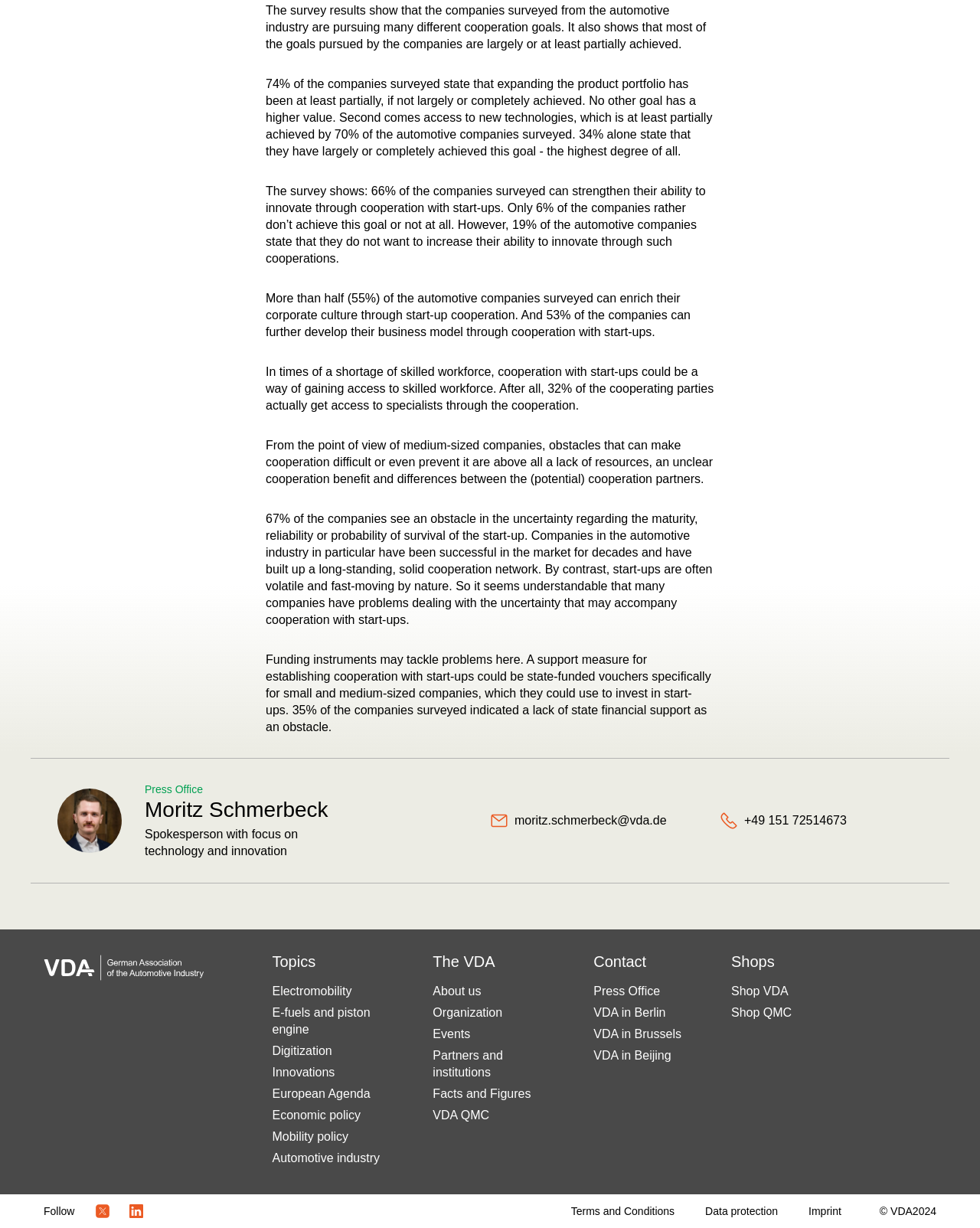What is the obstacle faced by companies in cooperating with start-ups?
Using the information presented in the image, please offer a detailed response to the question.

One of the obstacles faced by companies in cooperating with start-ups is the uncertainty regarding the maturity, reliability, or probability of survival of the start-up, as indicated by the text '67% of the companies see an obstacle in the uncertainty regarding the maturity, reliability or probability of survival of the start-up'.